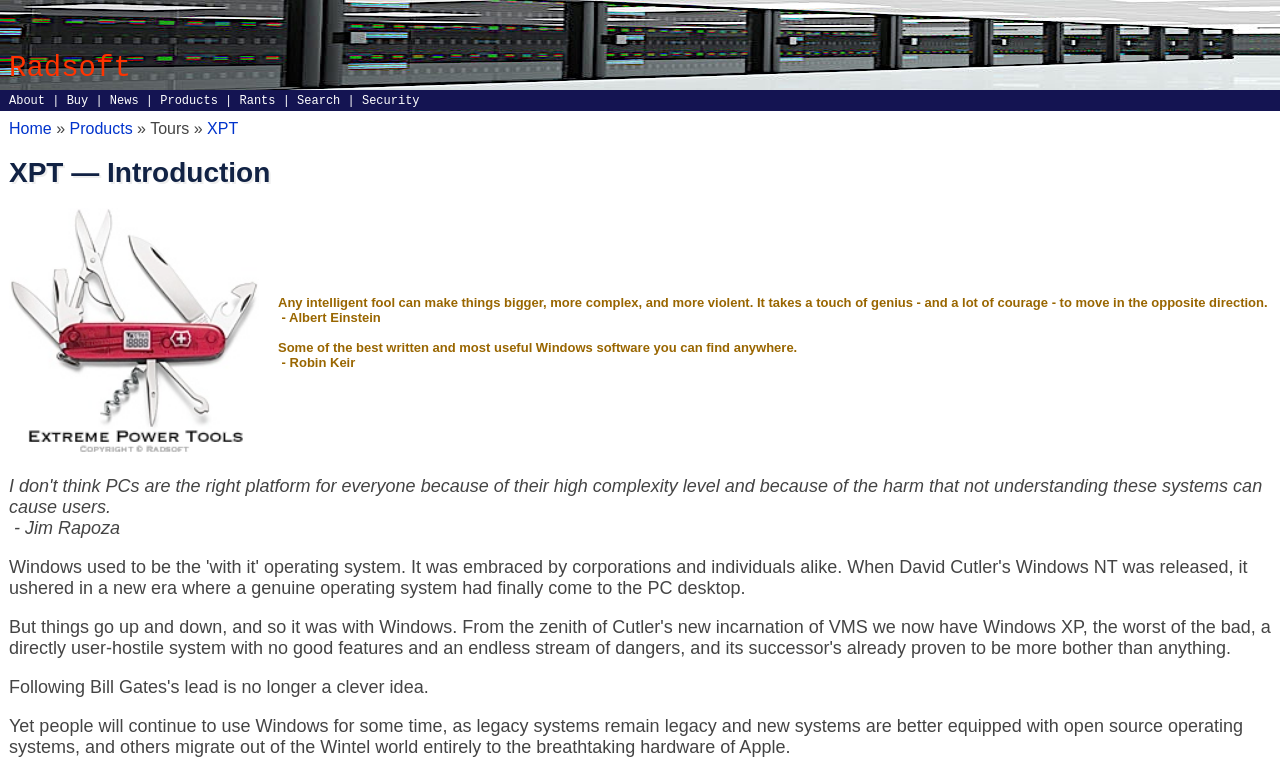How many main navigation links are there?
Answer the question in a detailed and comprehensive manner.

The main navigation links can be found in the LayoutTableCell with the text 'About | Buy | News | Products | Rants | Search | Security'. There are 7 links in total, which are 'About', 'Buy', 'News', 'Products', 'Rants', 'Search', and 'Security'.